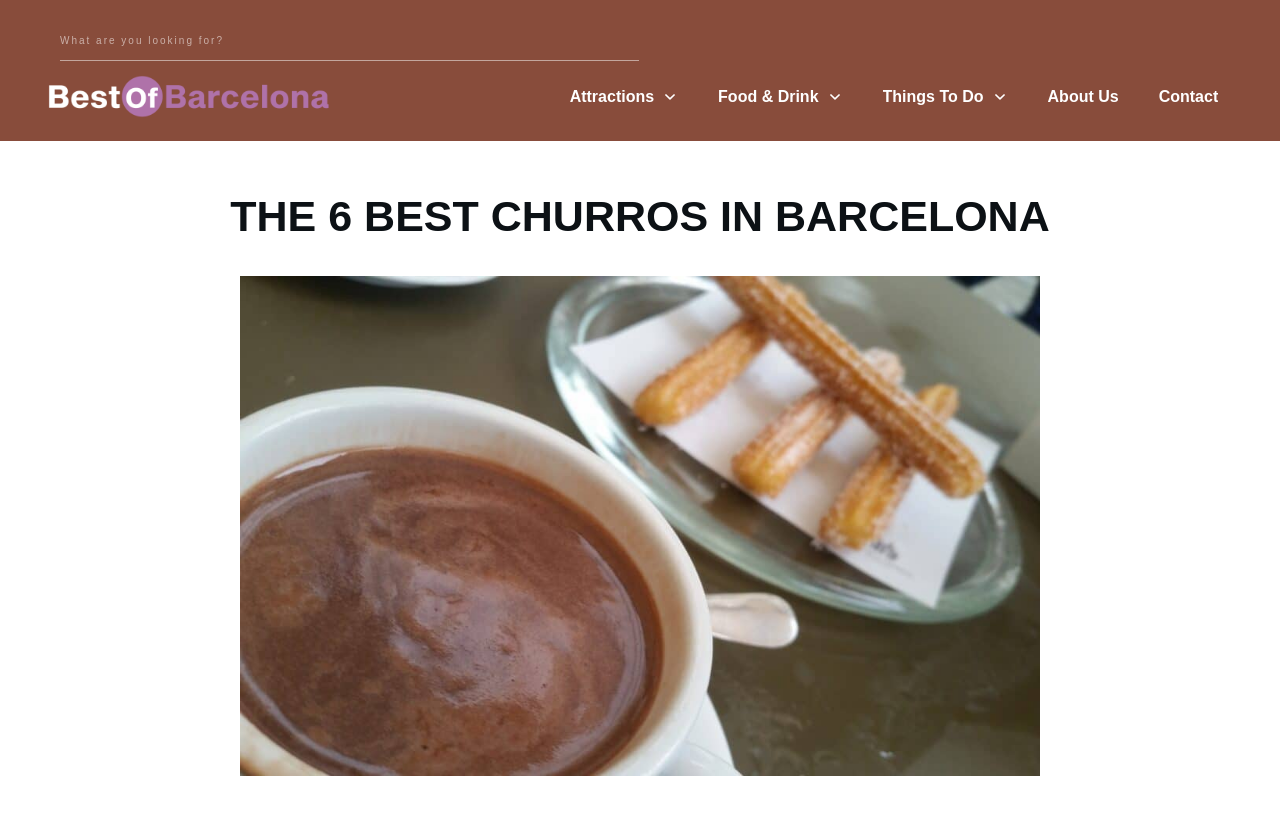Construct a comprehensive description capturing every detail on the webpage.

The webpage is about finding the best churros in Barcelona. At the top left, there is a search box with a placeholder text "What are you looking for?" accompanied by a magnifying glass icon. To the right of the search box, there is a logo of "BofBarcelona" with a light theme. 

Below the search box and logo, there are four navigation links: "Attractions", "Food & Drink", "Things To Do", and "About Us", each accompanied by a small icon. These links are aligned horizontally and take up about half of the screen width.

The main content of the webpage starts with a large heading "THE 6 BEST CHURROS IN BARCELONA" in the middle of the page. Below the heading, there is a featured image related to the best churros in Barcelona, which takes up most of the screen width.